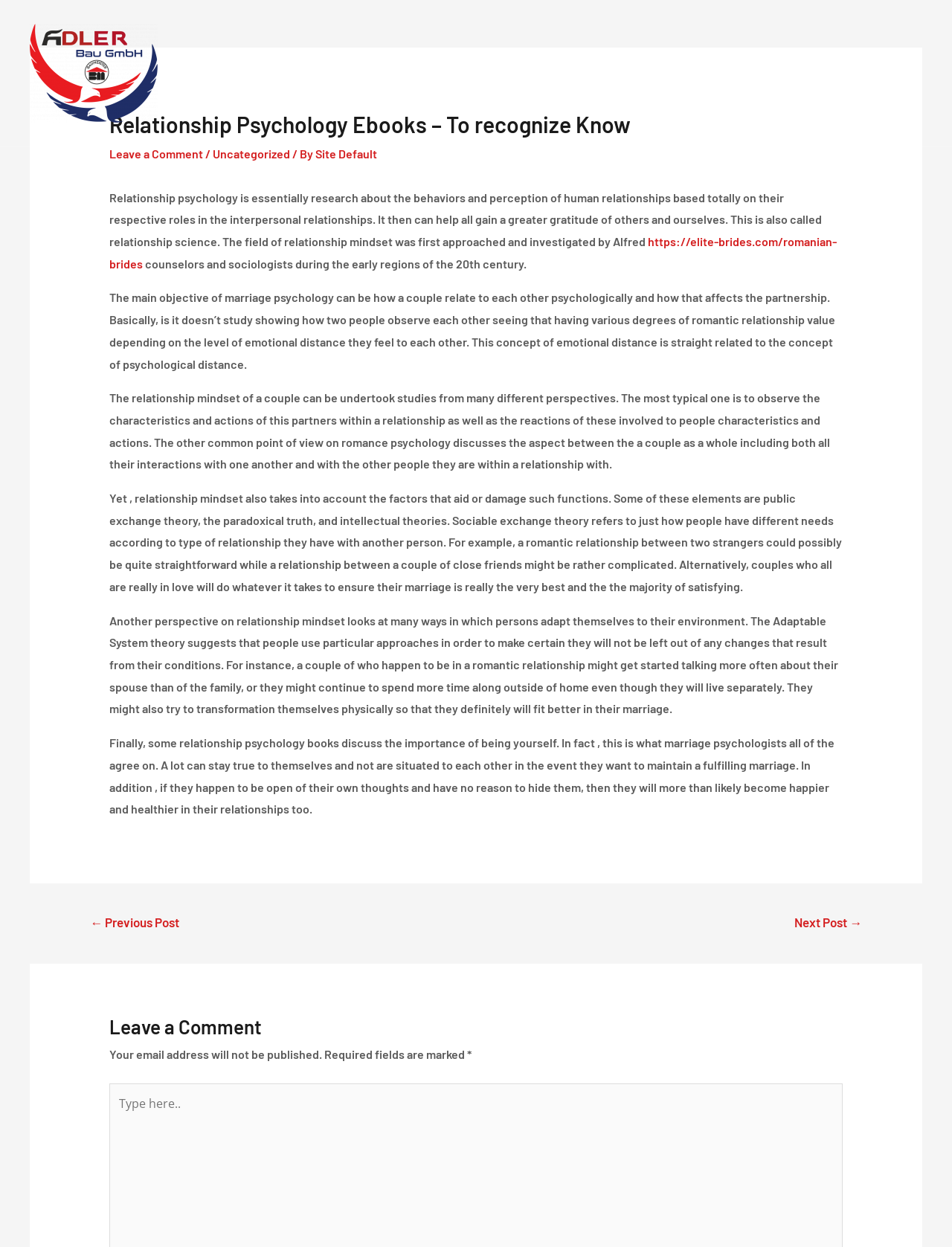Provide your answer in one word or a succinct phrase for the question: 
What is the main topic of this webpage?

Relationship Psychology